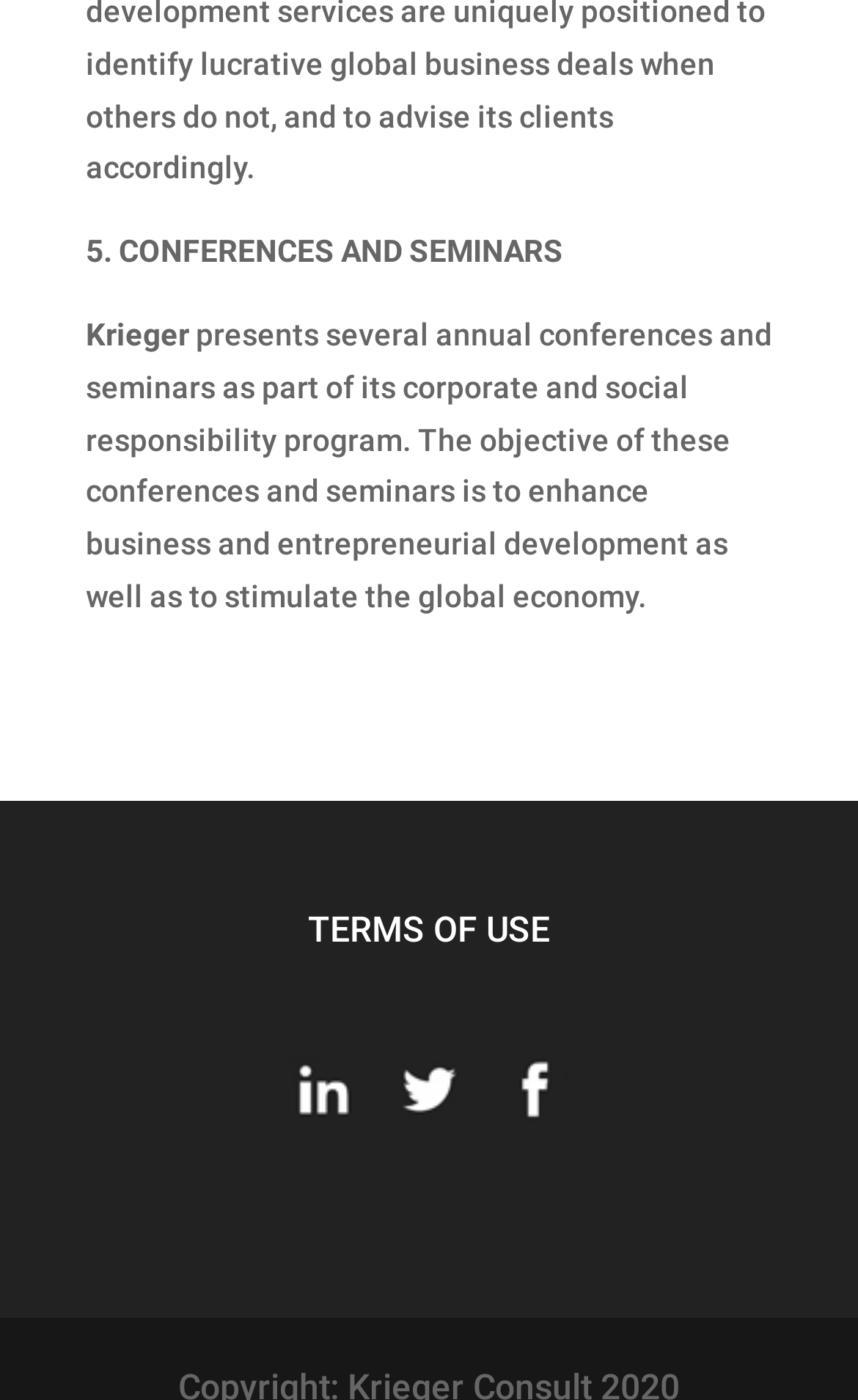Using the description "TERMS OF USE", locate and provide the bounding box of the UI element.

[0.359, 0.649, 0.641, 0.679]